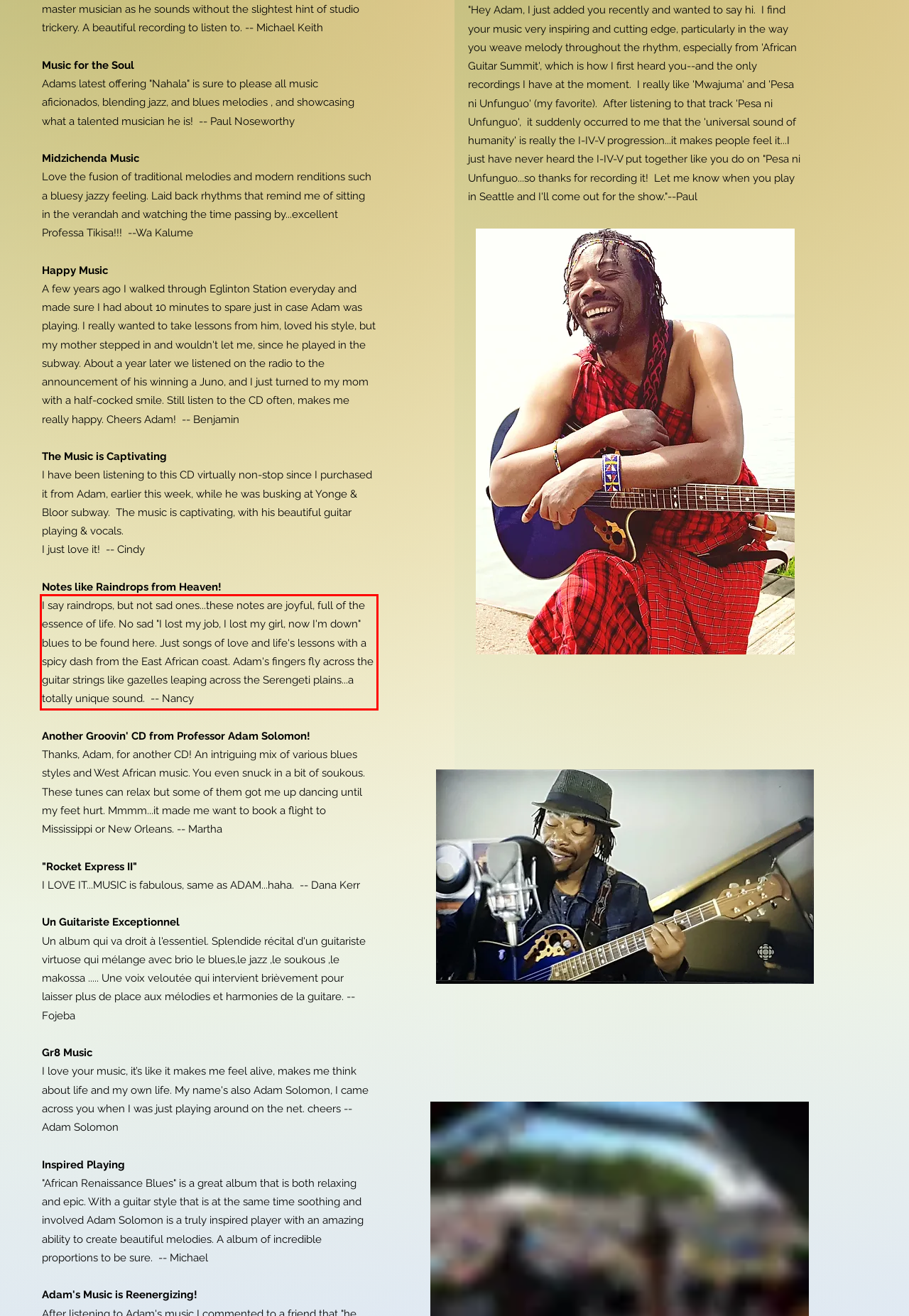Inspect the webpage screenshot that has a red bounding box and use OCR technology to read and display the text inside the red bounding box.

I say raindrops, but not sad ones...these notes are joyful, full of the essence of life. No sad "I lost my job, I lost my girl, now I'm down" blues to be found here. Just songs of love and life's lessons with a spicy dash from the East African coast. Adam's fingers fly across the guitar strings like gazelles leaping across the Serengeti plains...a totally unique sound. -- Nancy